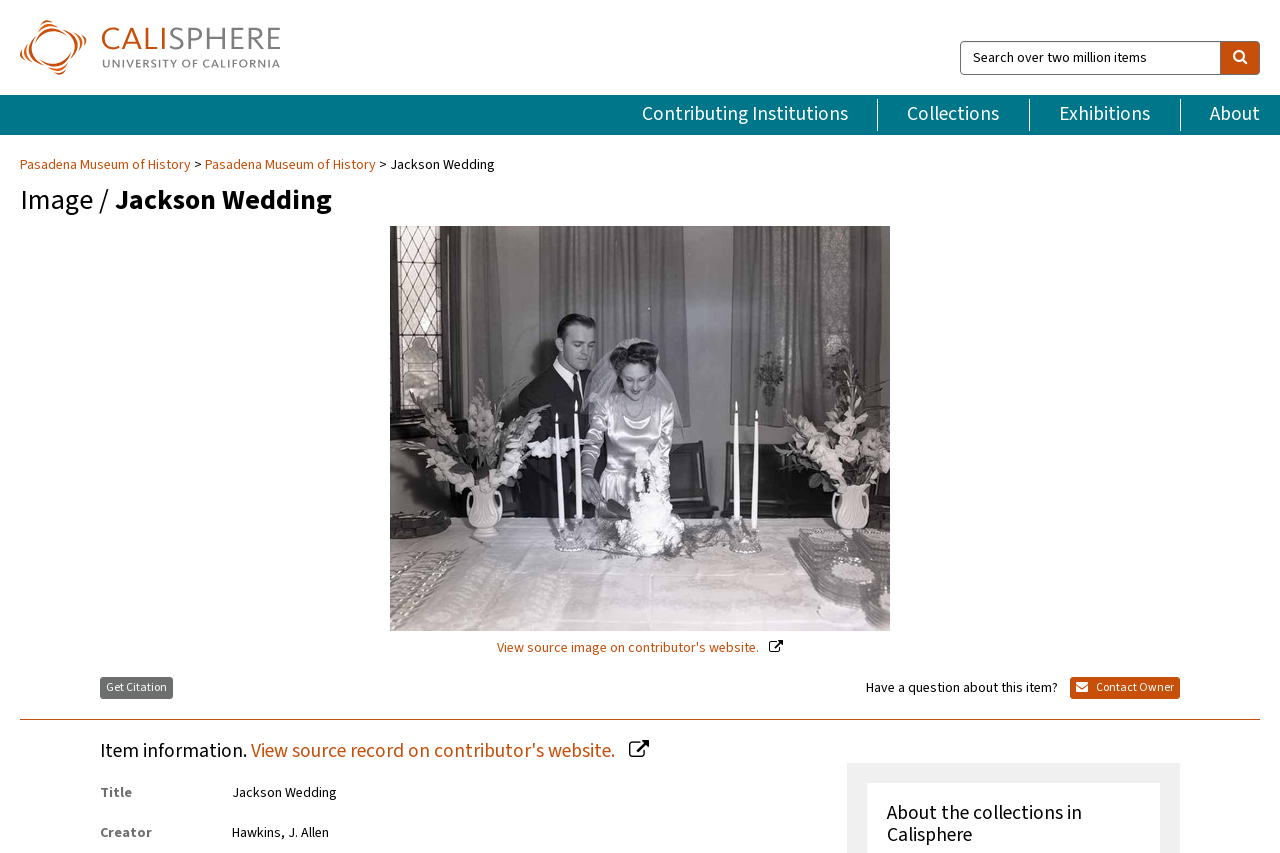Identify and provide the text of the main header on the webpage.

Image / Jackson Wedding